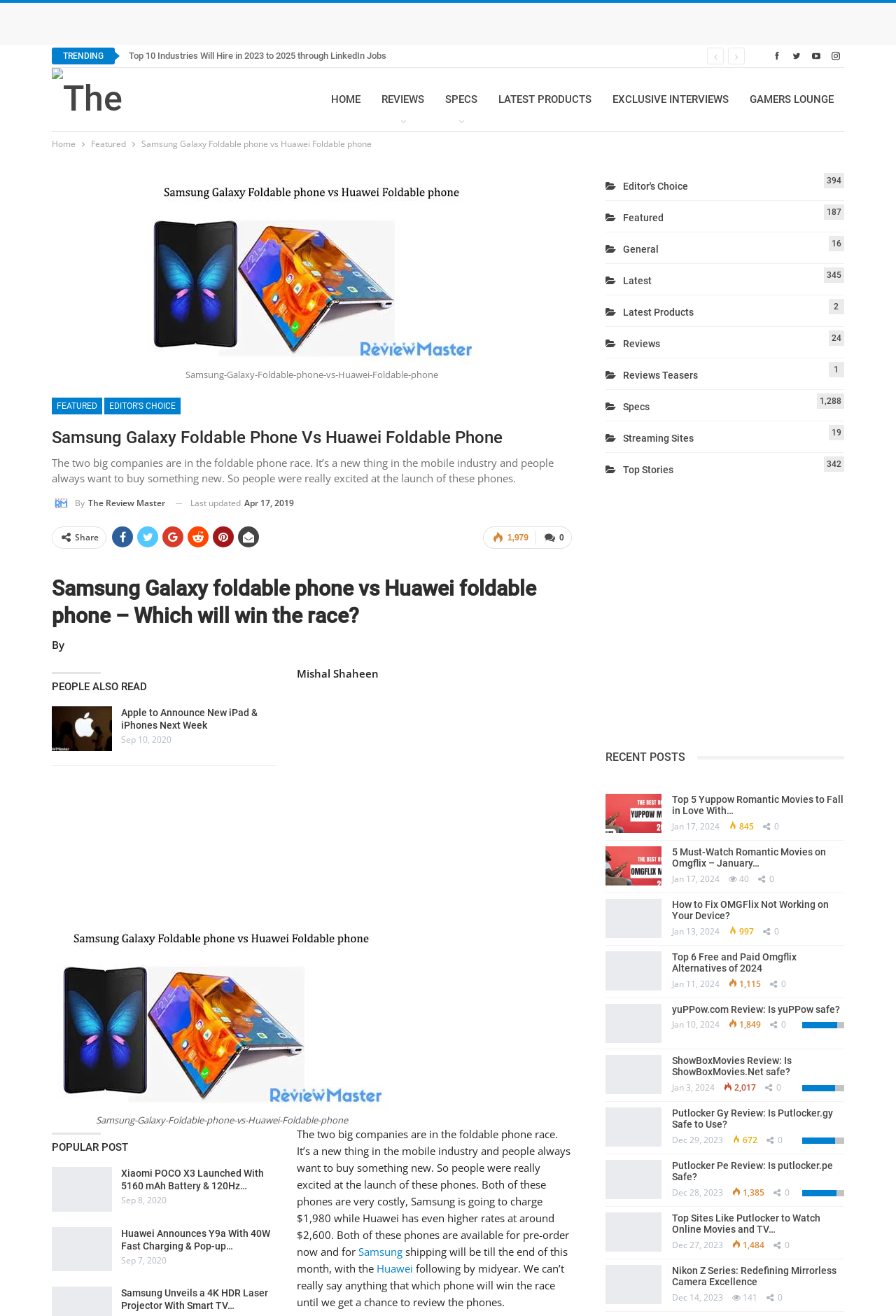Kindly determine the bounding box coordinates for the clickable area to achieve the given instruction: "Check the 'FEATURED' section".

[0.058, 0.302, 0.114, 0.315]